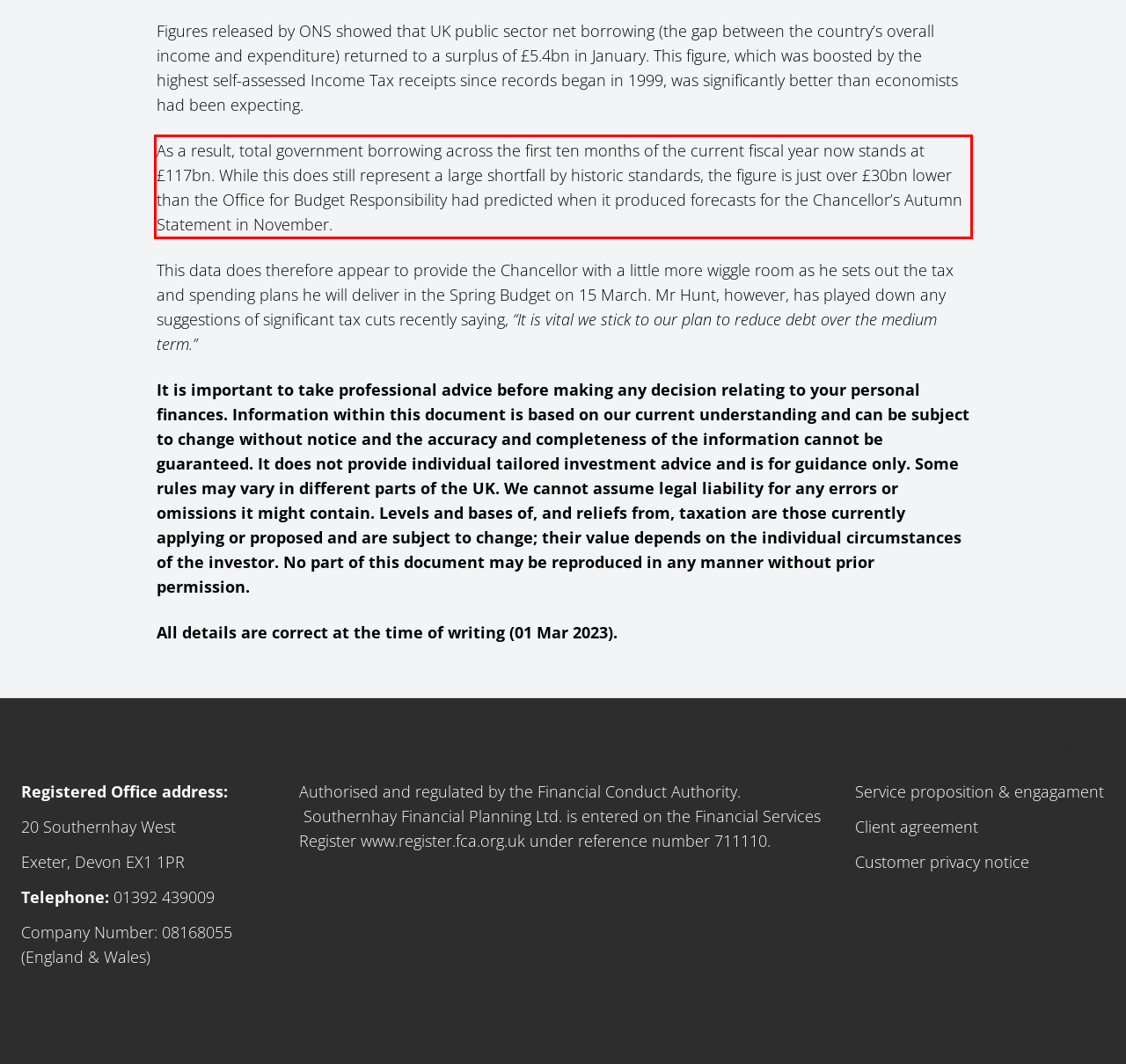Identify and transcribe the text content enclosed by the red bounding box in the given screenshot.

As a result, total government borrowing across the first ten months of the current fiscal year now stands at £117bn. While this does still represent a large shortfall by historic standards, the figure is just over £30bn lower than the Office for Budget Responsibility had predicted when it produced forecasts for the Chancellor’s Autumn Statement in November.